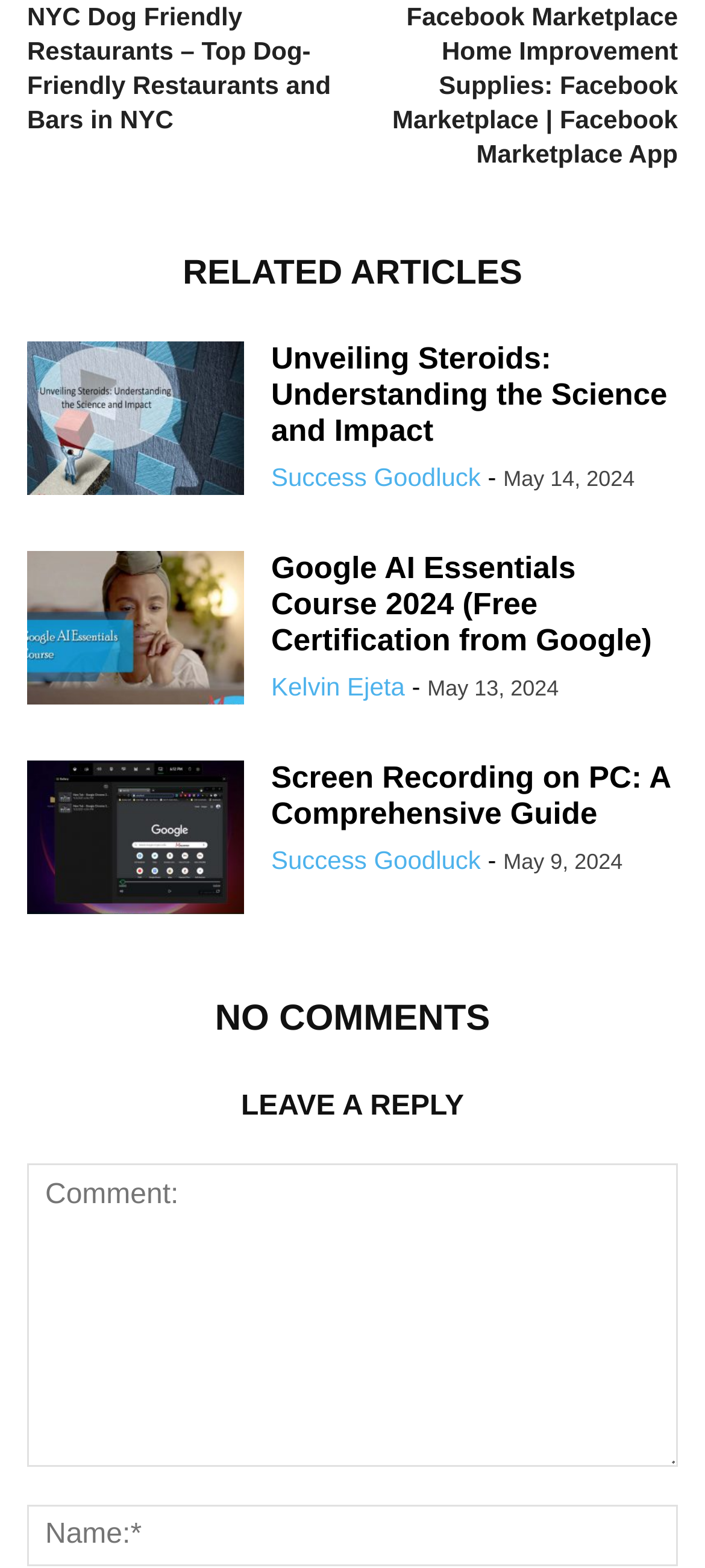Locate the bounding box coordinates of the element I should click to achieve the following instruction: "Leave a reply in the comment box".

[0.038, 0.742, 0.962, 0.936]